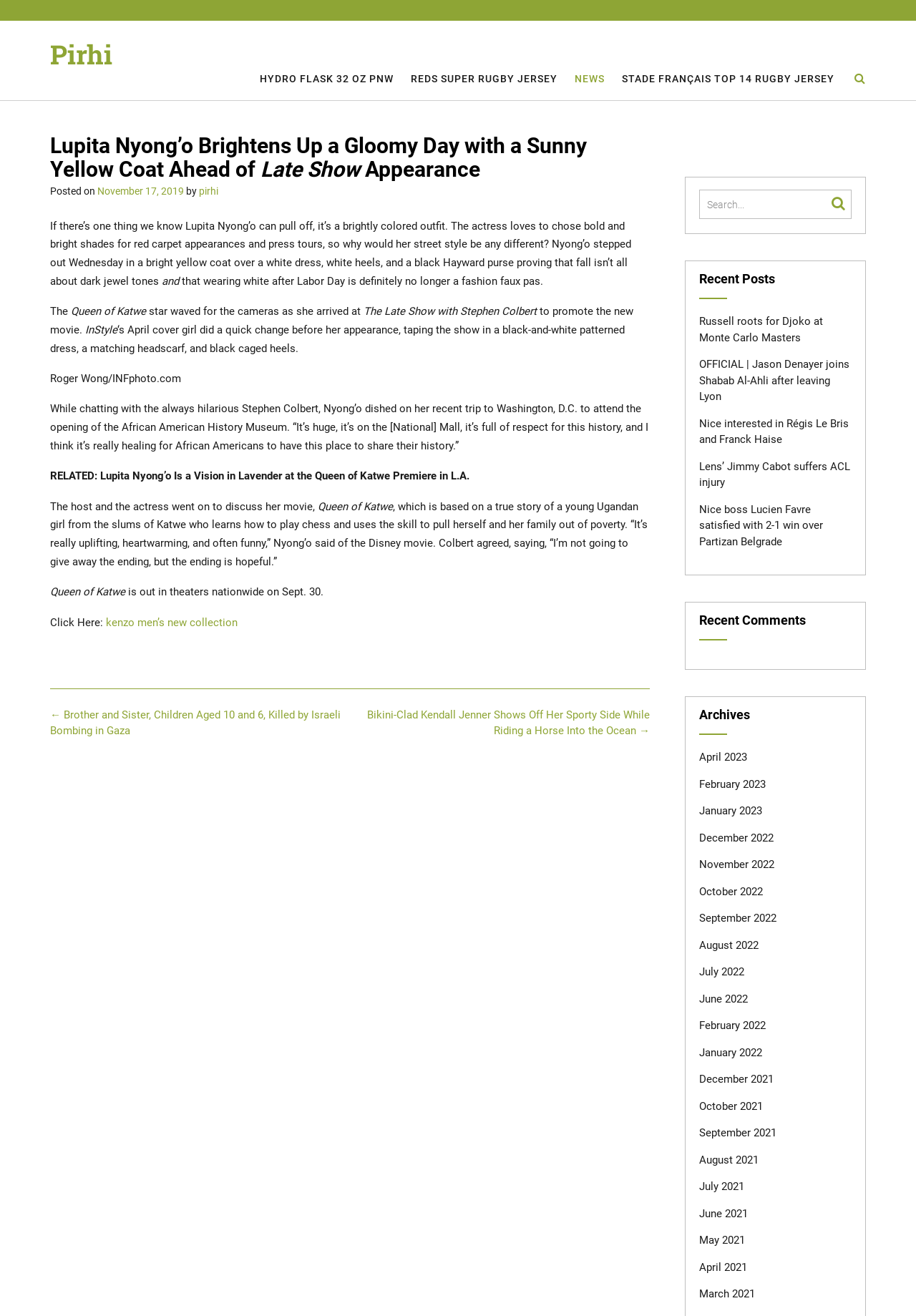Locate the bounding box of the user interface element based on this description: "hydro flask 32 oz pnw".

[0.284, 0.054, 0.43, 0.066]